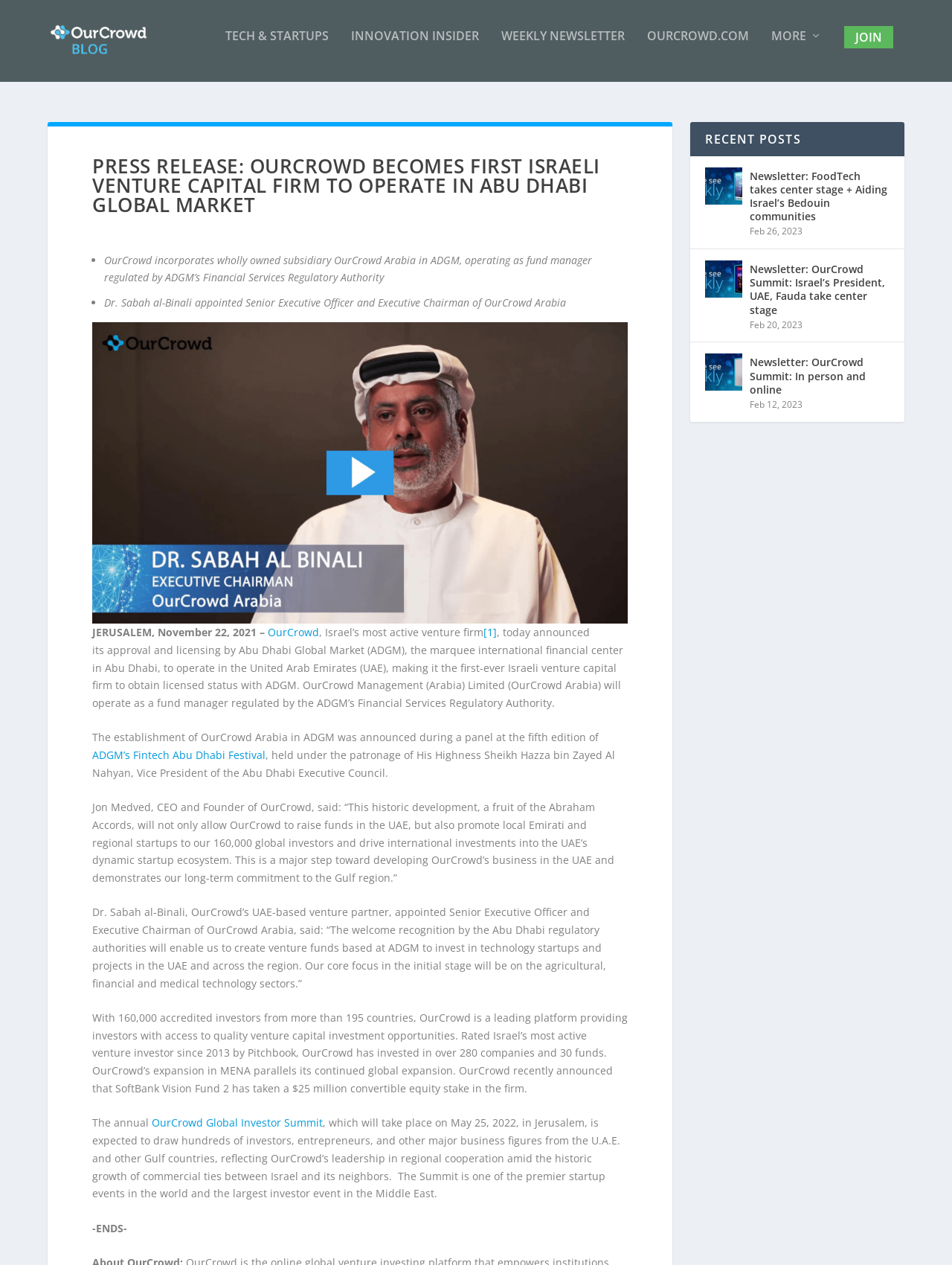Explain the webpage's layout and main content in detail.

This webpage is a press release from OurCrowd Blog, with the title "PRESS RELEASE: OURCROWD BECOMES FIRST ISRAELI VENTURE CAPITAL FIRM TO OPERATE IN ABU DHABI GLOBAL MARKET". At the top, there is a navigation menu with links to "TECH & STARTUPS", "INNOVATION INSIDER", "WEEKLY NEWSLETTER", and "OURCROWD.COM". On the right side, there is a "JOIN" button.

The main content of the webpage is a press release announcing OurCrowd's expansion into the Abu Dhabi Global Market (ADGM). The release is divided into several paragraphs, with quotes from Jon Medved, CEO and Founder of OurCrowd, and Dr. Sabah al-Binali, Senior Executive Officer and Executive Chairman of OurCrowd Arabia.

There are several images on the page, including a logo for OurCrowd Blog at the top and images accompanying the newsletter links at the bottom. The newsletter links are listed under the heading "RECENT POSTS", with dates ranging from February 12, 2023, to February 26, 2023.

The press release is quite long, with detailed information about OurCrowd's expansion into the ADGM, including the establishment of OurCrowd Arabia and the company's plans for investing in technology startups and projects in the UAE and across the region. The release also mentions OurCrowd's global expansion and its upcoming Global Investor Summit in Jerusalem.